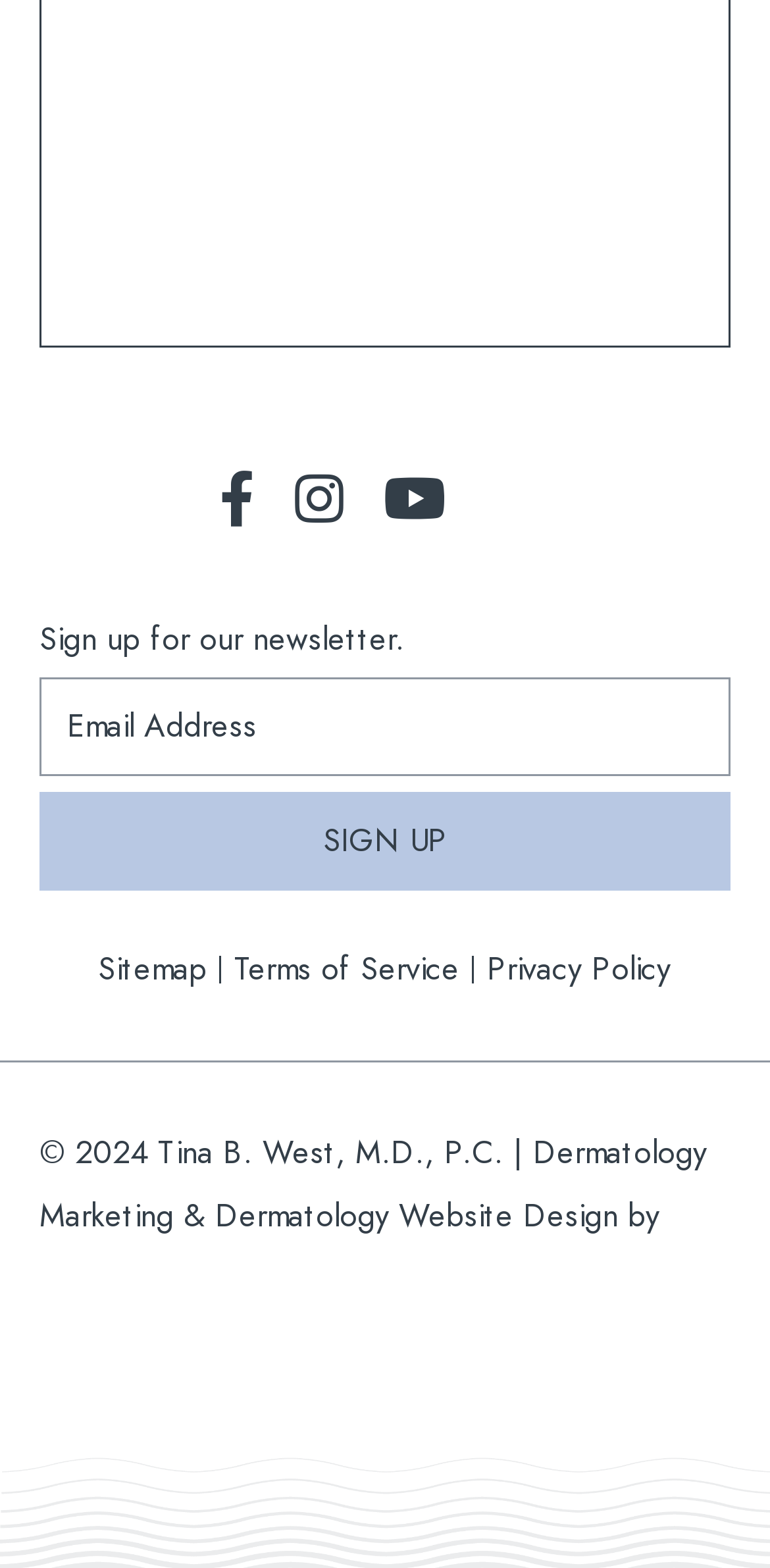Using the image as a reference, answer the following question in as much detail as possible:
What is the copyright year?

The copyright year is mentioned in the static text '© 2024 Tina B. West, M.D., P.C. |' at the bottom of the webpage.